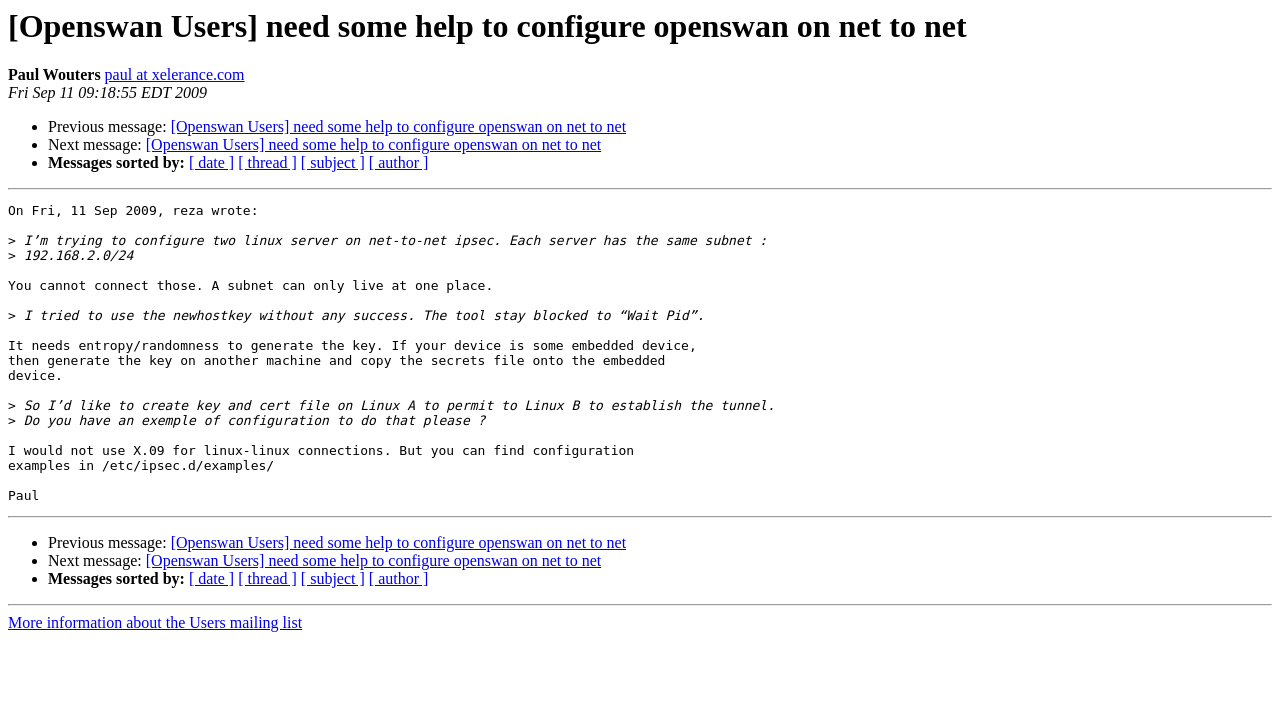Please determine the bounding box coordinates of the element to click on in order to accomplish the following task: "View more information about the Users mailing list". Ensure the coordinates are four float numbers ranging from 0 to 1, i.e., [left, top, right, bottom].

[0.006, 0.87, 0.236, 0.894]